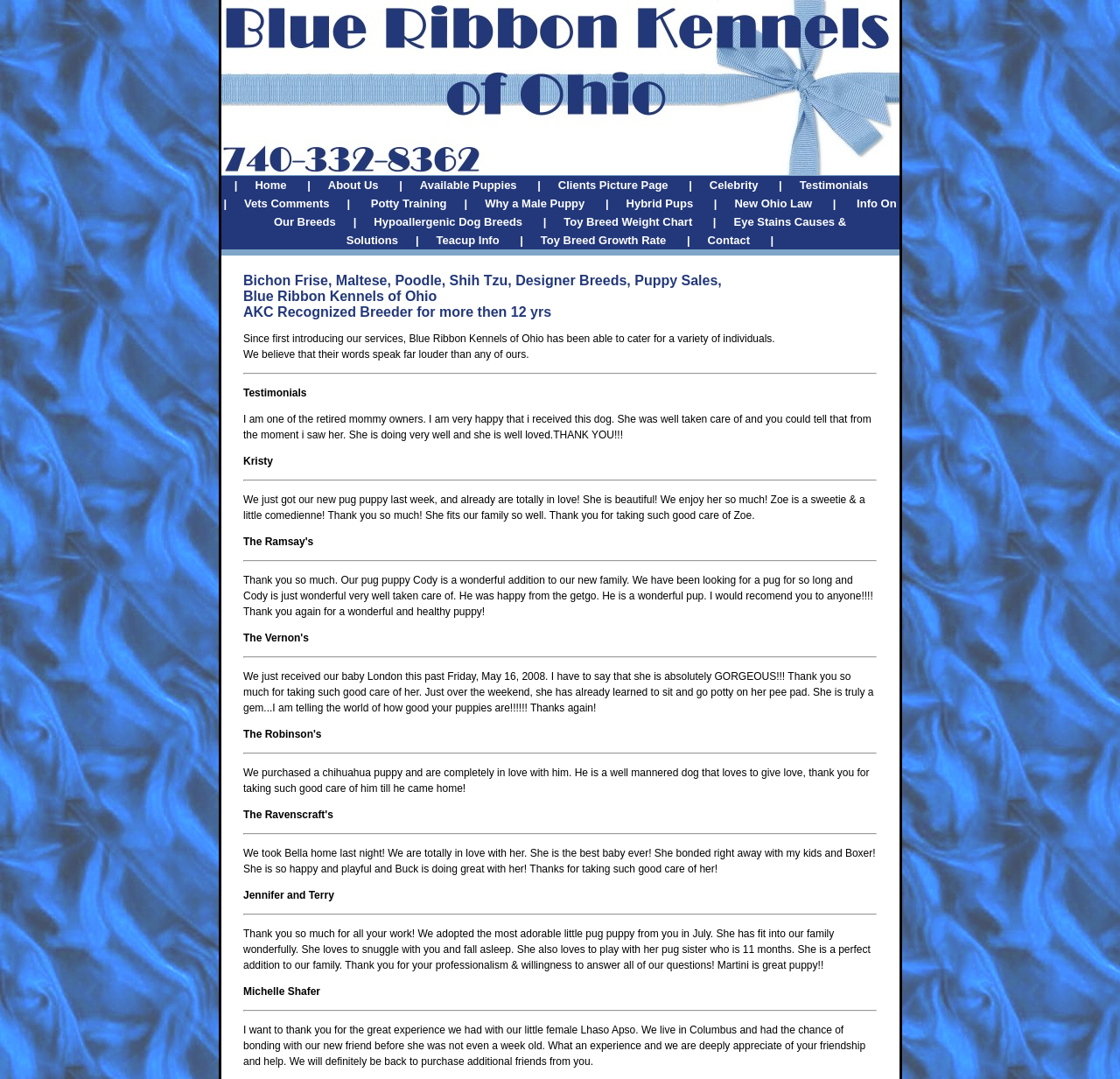Please identify the bounding box coordinates of the element's region that should be clicked to execute the following instruction: "Click on the 'Contact' link". The bounding box coordinates must be four float numbers between 0 and 1, i.e., [left, top, right, bottom].

[0.632, 0.217, 0.67, 0.229]